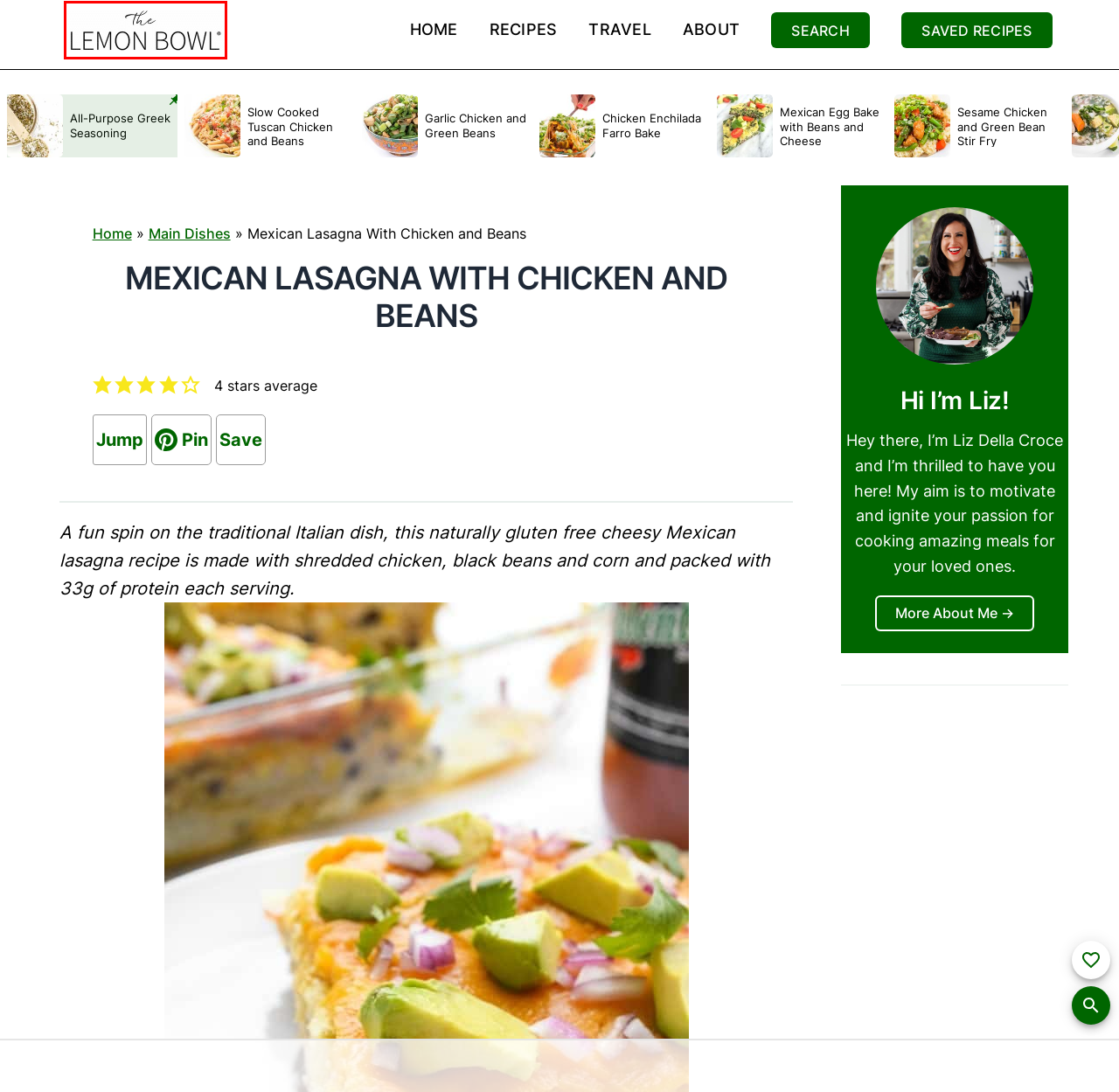You are given a screenshot of a webpage with a red rectangle bounding box. Choose the best webpage description that matches the new webpage after clicking the element in the bounding box. Here are the candidates:
A. About Liz Della Croce - The Lemon Bowl
B. Soup Recipes - The Lemon Bowl®
C. Food & Travel Destinations - The Lemon Bowl®
D. The Lemon Bowl® - Healthy & Delicious Recipes
E. SWISSLANE FARMS
F. Disclosure and Privacy Policy - The Lemon Bowl®
G. Recipe Index - The Lemon Bowl®
H. Main Dish Recipes - The Lemon Bowl

D